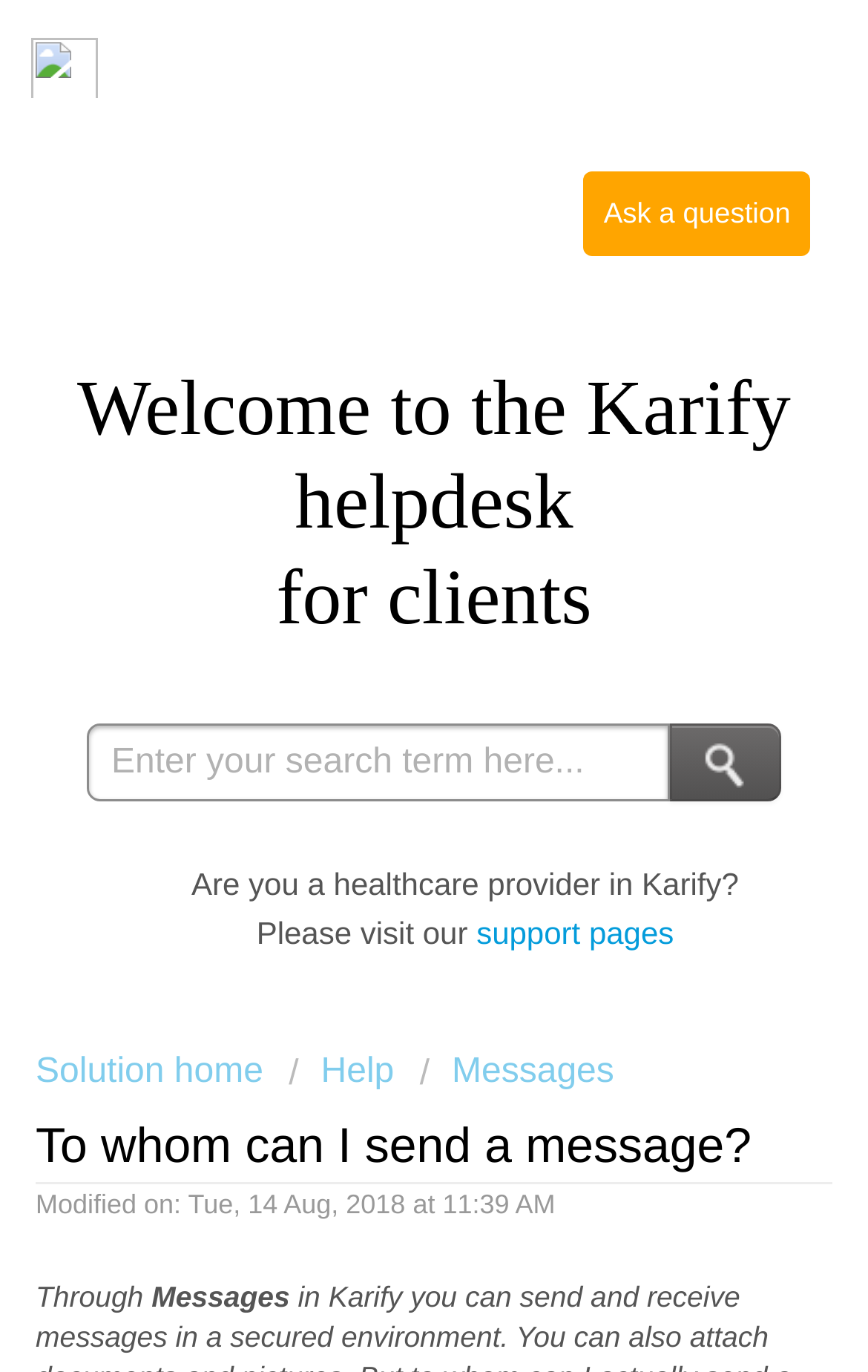Explain the webpage in detail, including its primary components.

The webpage is a help and support page for Karify clients, with a focus on messaging. At the top left, there is a small image, and next to it, a link to "Ask a question". Below this, a prominent heading reads "Welcome to the Karify helpdesk for clients". 

Underneath the heading, there is a search bar with a textbox and a "Search" button. To the right of the search bar, a paragraph of text explains that healthcare providers should visit a different support page. This paragraph contains a link to the "support pages".

Further down, there are three links in a row: "Solution home", "/Help", and "/Messages". Below these links, a heading asks "To whom can I send a message?" followed by a static text indicating the modification date of the page.

At the very bottom, there is a brief description of the messaging feature, with the text "Through Messages in Karify you can send and receive messages in a secured environment. You can also attach documents and pictures."